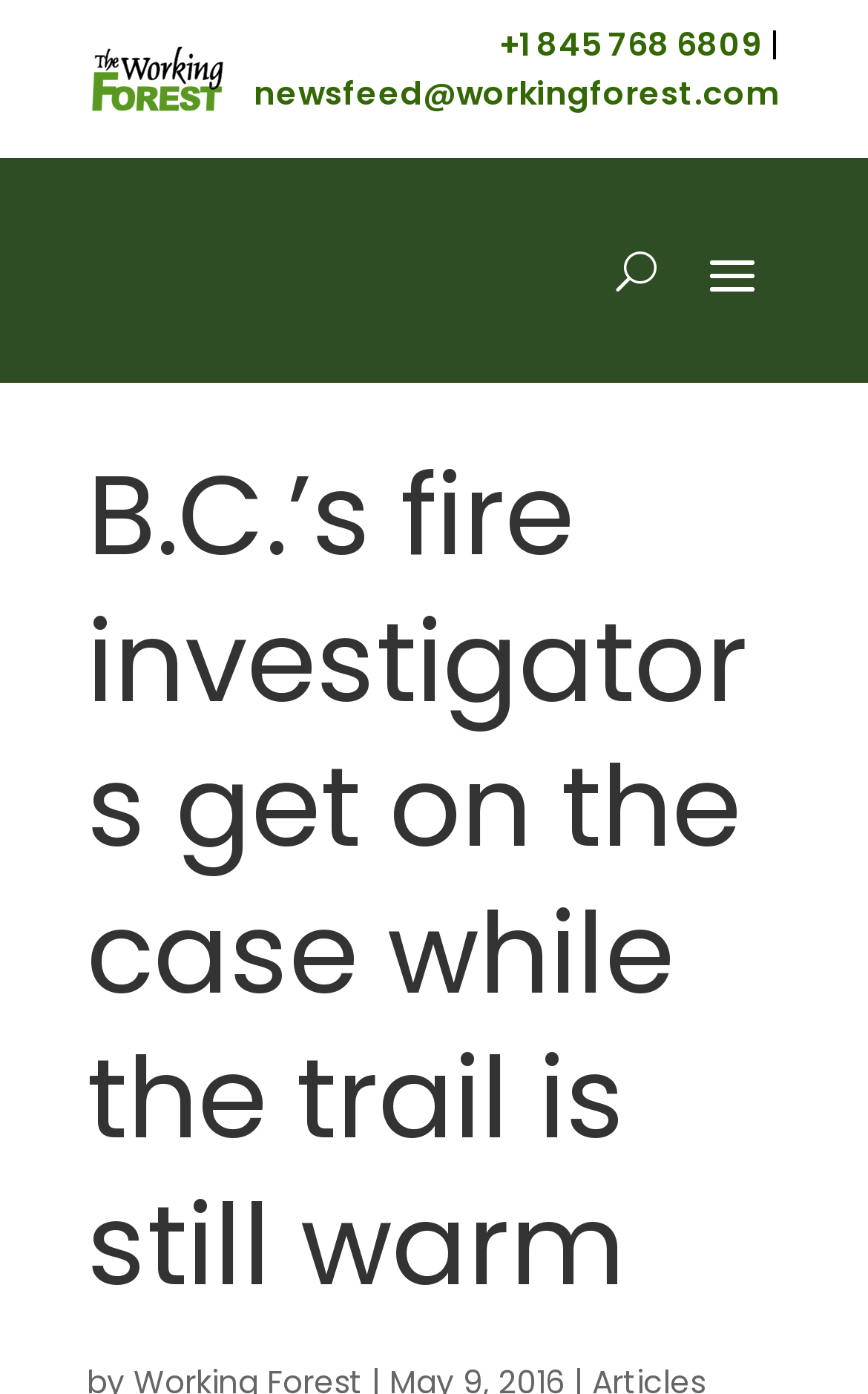Identify the main heading from the webpage and provide its text content.

B.C.’s fire investigators get on the case while the trail is still warm